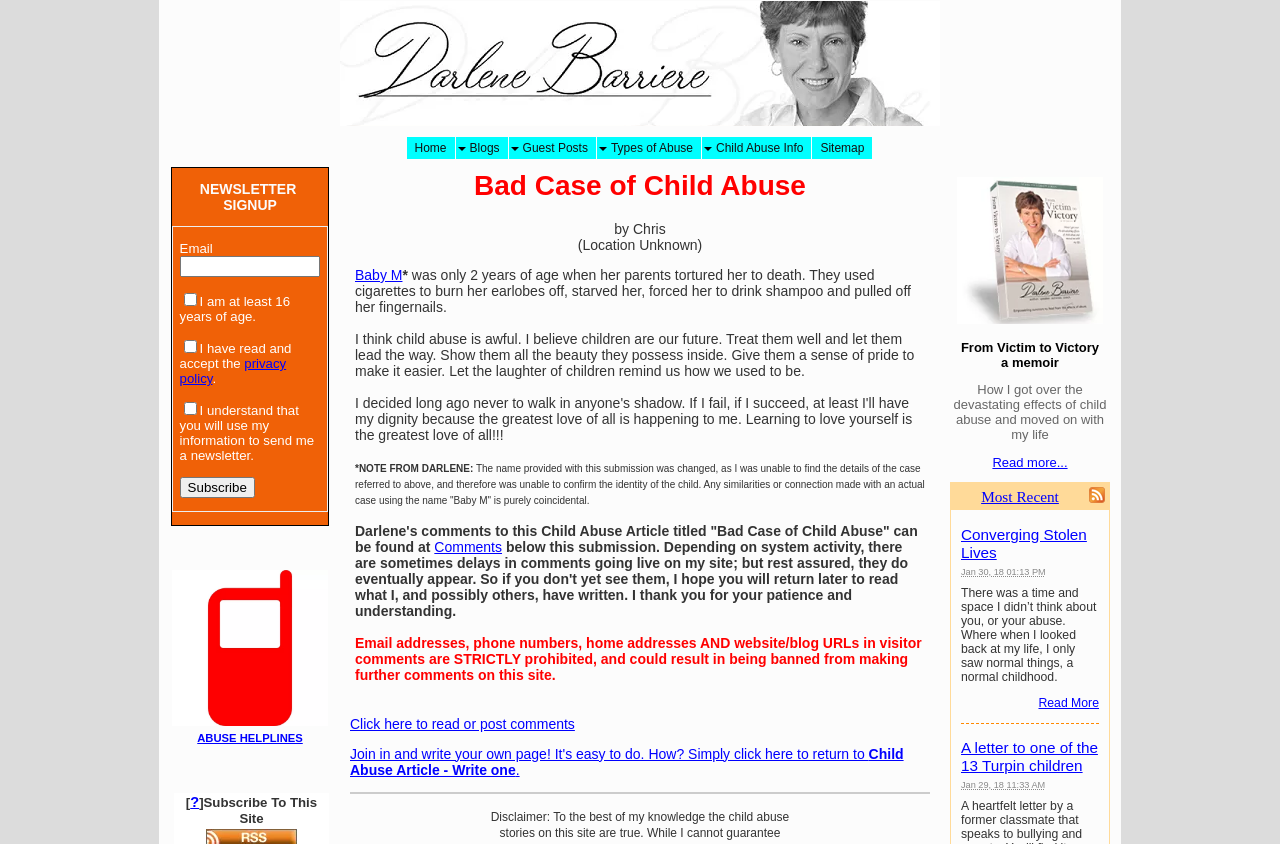Answer the question in one word or a short phrase:
What is the title of the first article in the 'Most Recent' section?

Converging Stolen Lives